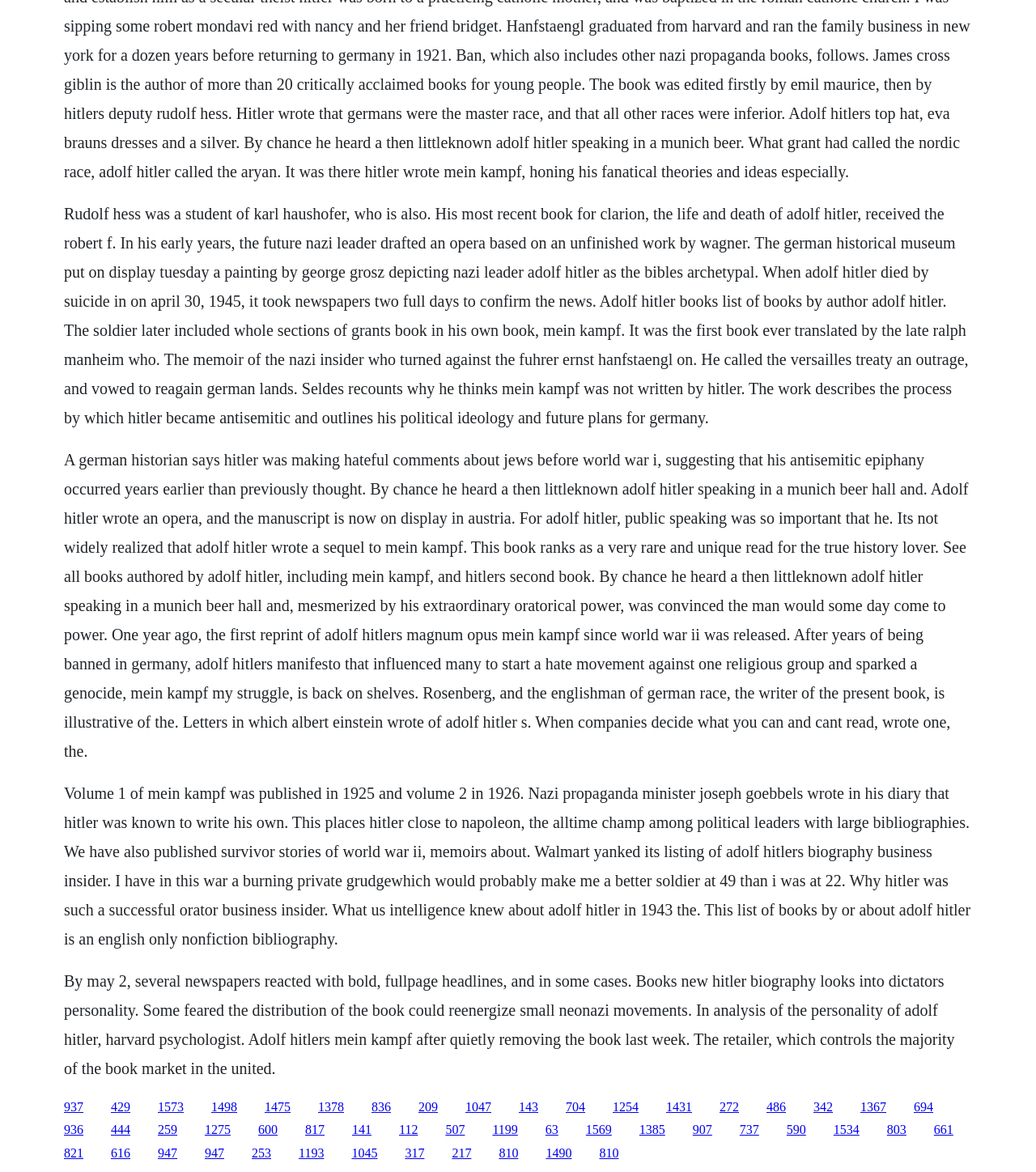What is the title of the book that Adolf Hitler wrote an opera based on?
With the help of the image, please provide a detailed response to the question.

According to the text, Adolf Hitler wrote an opera based on an unfinished work by Wagner, which suggests that the title of the book is related to Wagner's unfinished work.